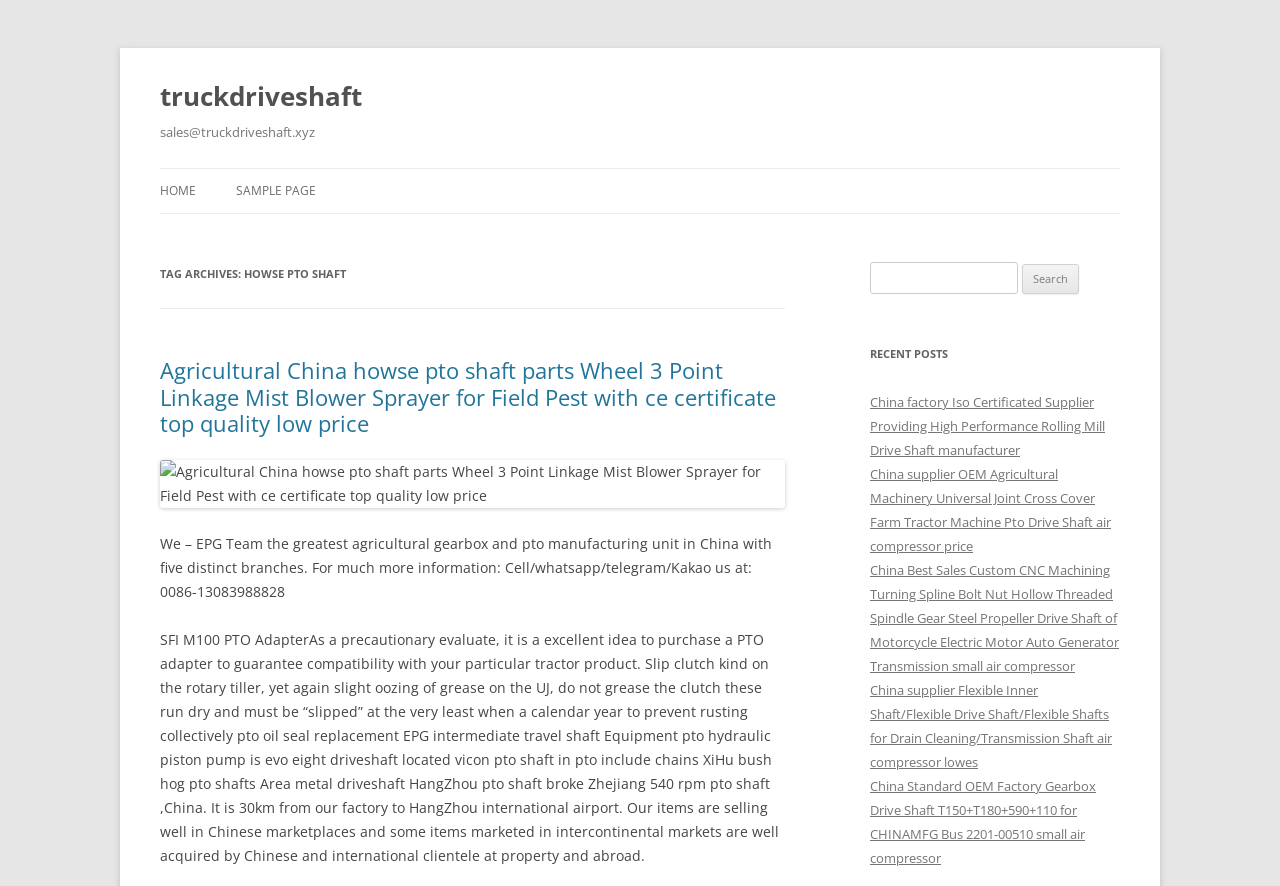Find the bounding box coordinates of the element to click in order to complete this instruction: "Schedule a demo". The bounding box coordinates must be four float numbers between 0 and 1, denoted as [left, top, right, bottom].

None